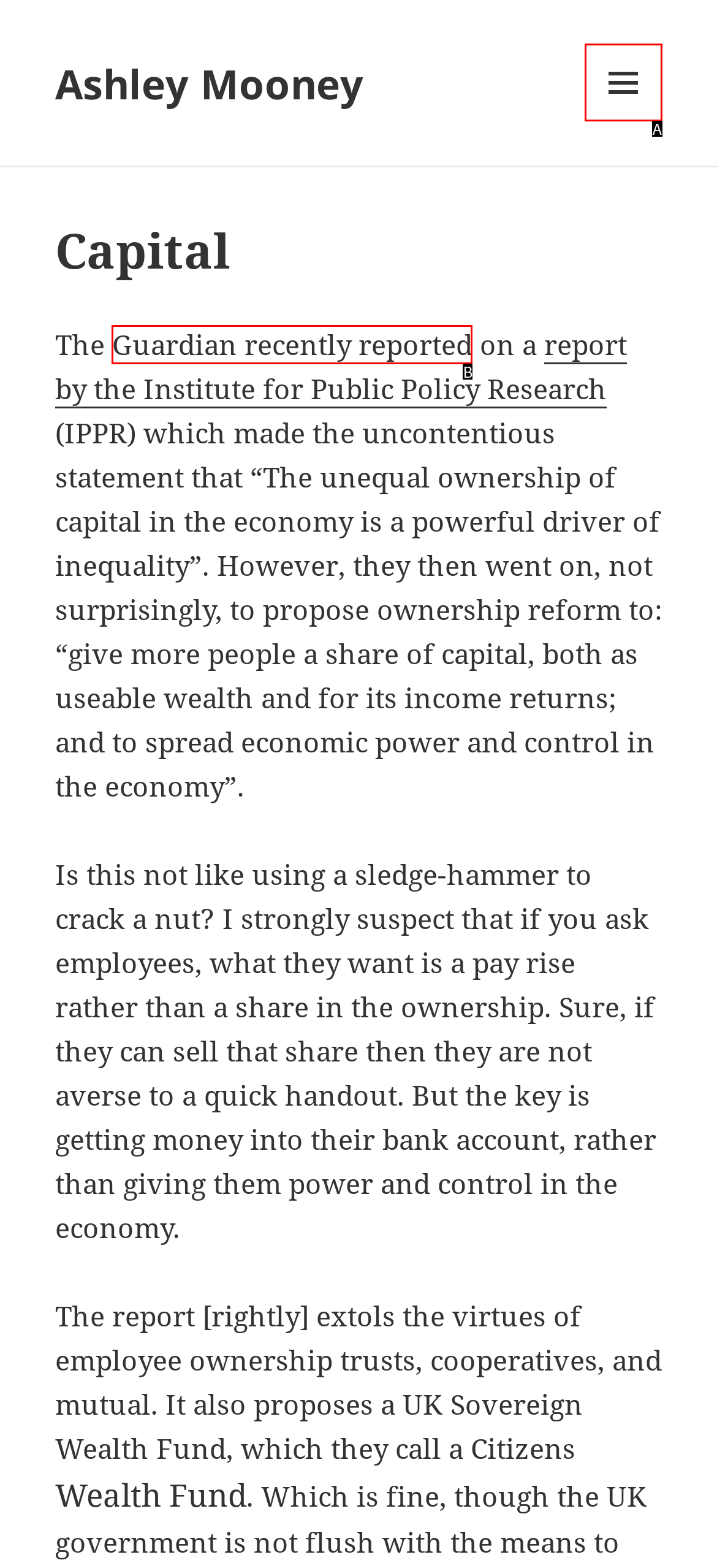With the description: Guardian recently reported, find the option that corresponds most closely and answer with its letter directly.

B